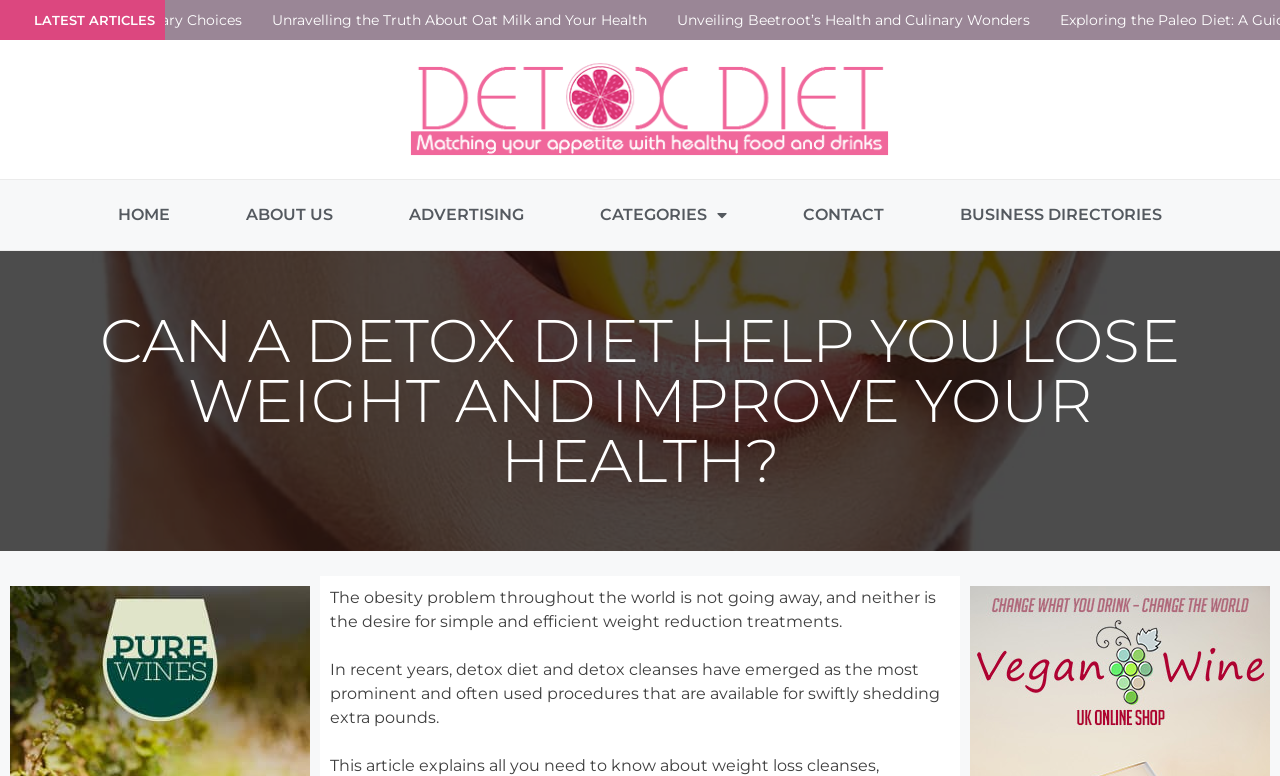Please identify the bounding box coordinates of the element that needs to be clicked to execute the following command: "Read about the Digital Yuan". Provide the bounding box using four float numbers between 0 and 1, formatted as [left, top, right, bottom].

None